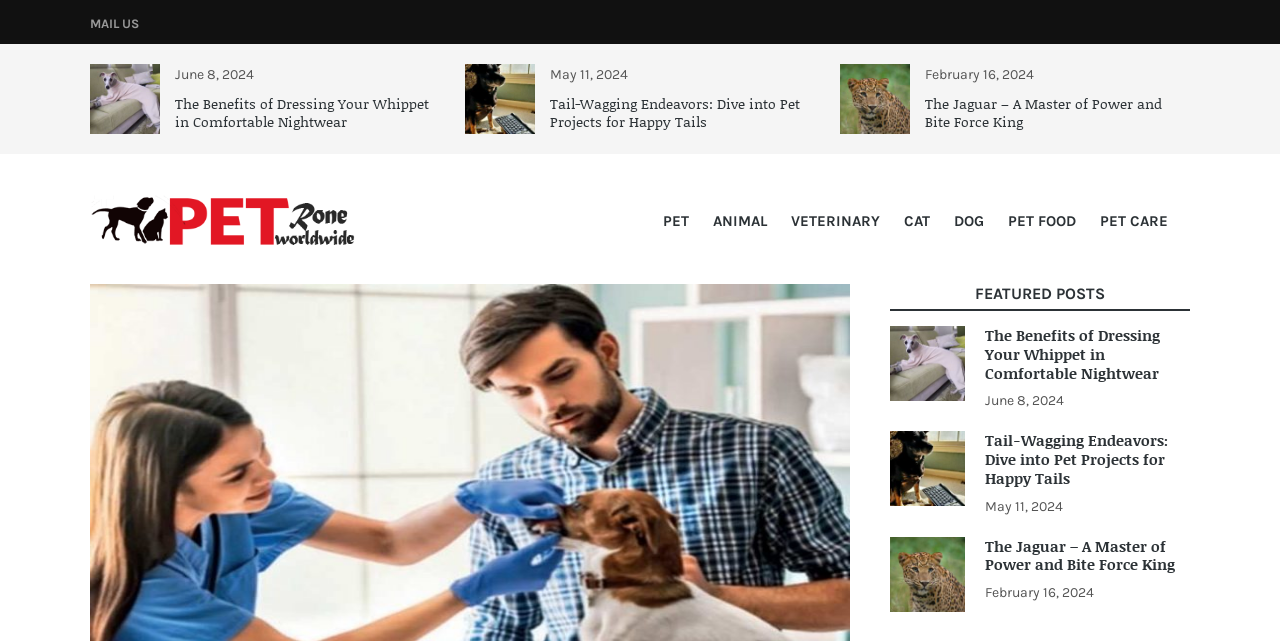Construct a comprehensive description capturing every detail on the webpage.

This webpage appears to be a blog or article listing page focused on pet care and veterinary topics. At the top, there are several links, including "MAIL US" and a few social media icons, positioned horizontally across the page. Below these links, there is a date "June 8, 2024" followed by a heading "The Benefits of Dressing Your Whippet in Comfortable Nightwear", which is a link to a specific article. 

To the right of this section, there is another set of links, including "PET", "ANIMAL", "VETERINARY", "CAT", "DOG", "PET FOOD", and "PET CARE", which are likely categories or tags for the articles on the page. 

Further down, there is a section labeled "FEATURED POSTS" which contains three article summaries, each with a heading, a link to the article, and a date. The headings are "The Benefits of Dressing Your Whippet in Comfortable Nightwear", "Tail-Wagging Endeavors: Dive into Pet Projects for Happy Tails", and "The Jaguar – A Master of Power and Bite Force King". The dates corresponding to these articles are June 8, 2024, May 11, 2024, and February 16, 2024, respectively.